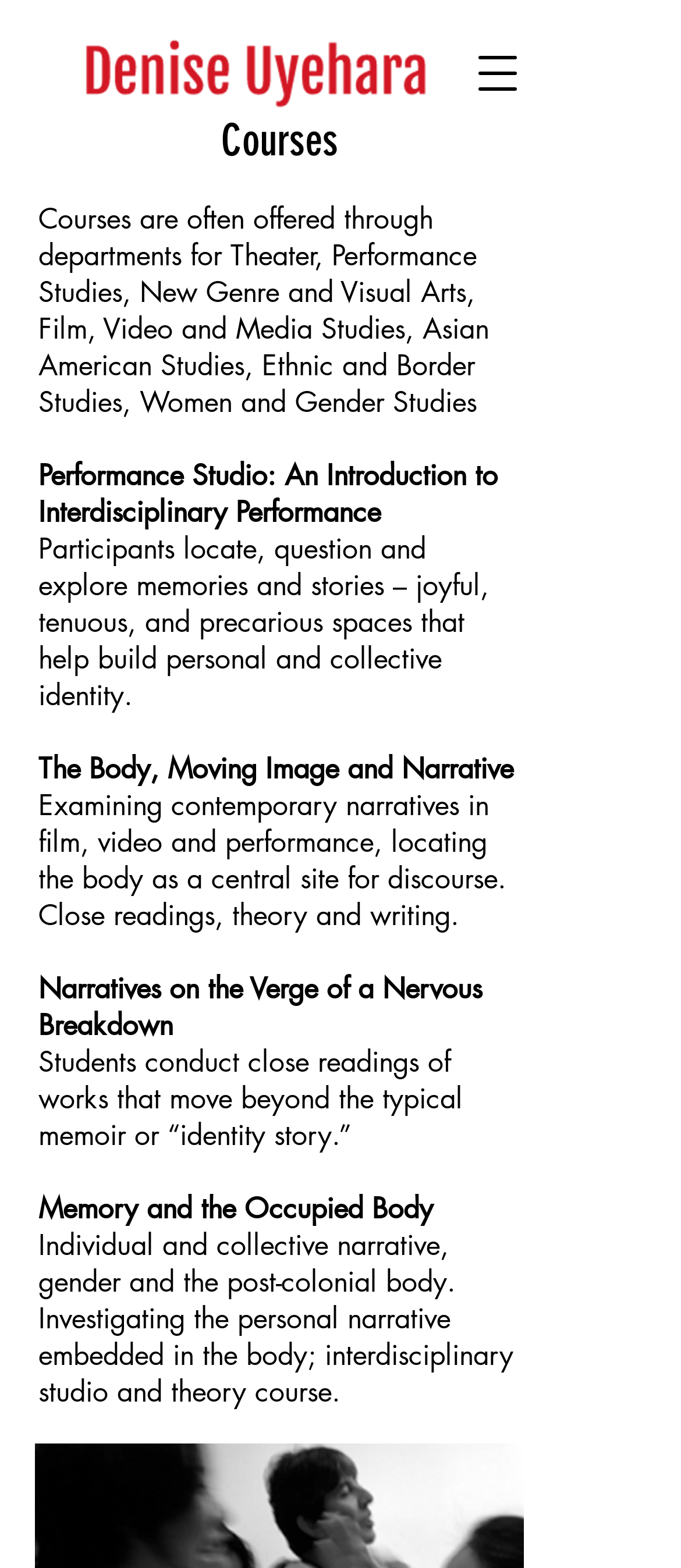Explain the webpage in detail.

The webpage is about Denise Uyehara's teaching profile. At the top right corner, there is a button to open a navigation menu. Next to it, on the top left, is a logo image of Denise Uyehara. Below the logo, there is a heading that reads "Courses". 

Under the "Courses" heading, there is a paragraph of text that explains the types of courses Denise Uyehara teaches, which are often offered through various departments such as Theater, Performance Studies, and Women and Gender Studies. 

Below this paragraph, there are four course descriptions. The first course is "Performance Studio: An Introduction to Interdisciplinary Performance", which explores memories and stories to build personal and collective identity. The second course is "The Body, Moving Image and Narrative", which examines contemporary narratives in film, video, and performance. The third course is "Narratives on the Verge of a Nervous Breakdown", which conducts close readings of works that move beyond typical memoirs or identity stories. The fourth course is "Memory and the Occupied Body", which investigates personal narratives embedded in the body, focusing on gender and the post-colonial body.